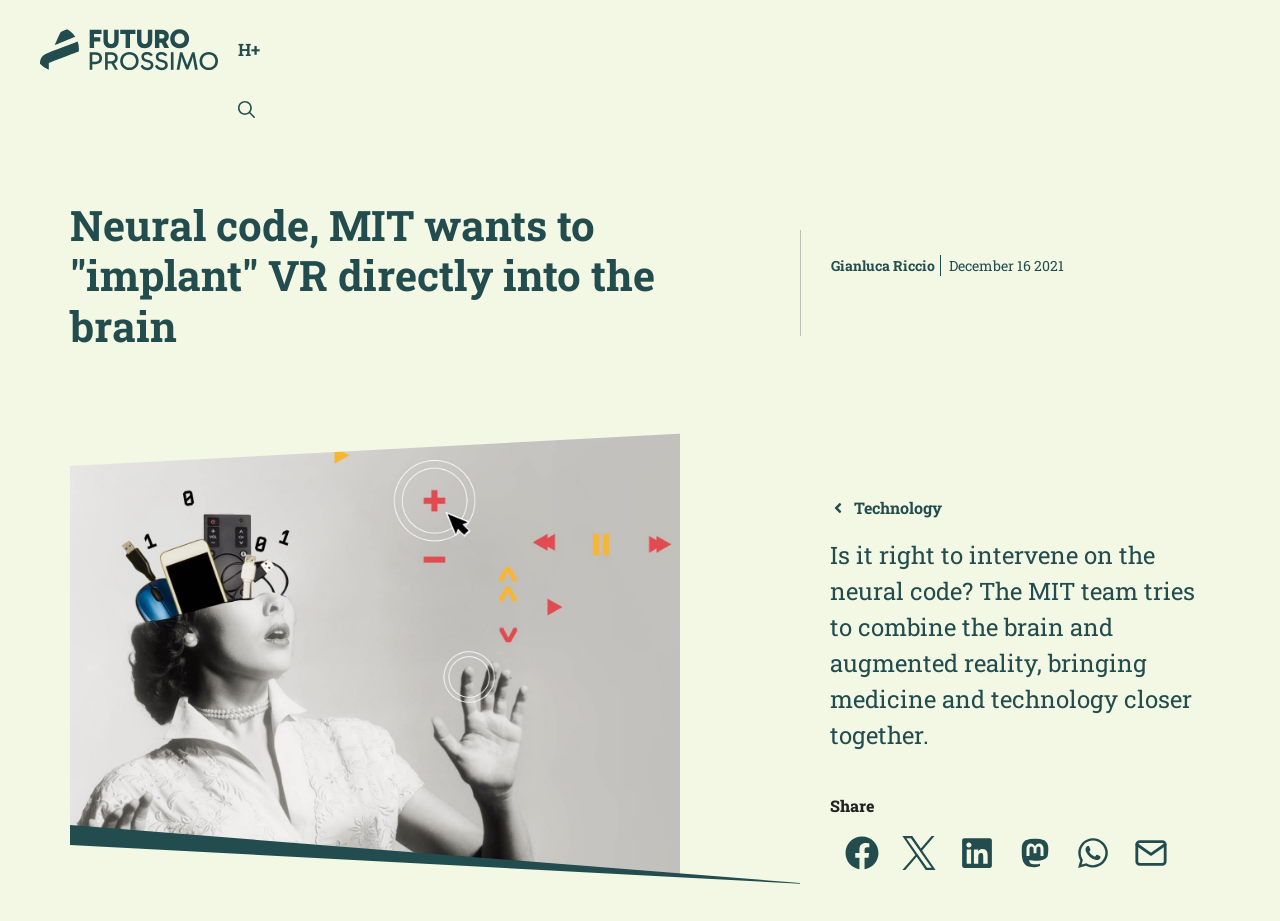Using floating point numbers between 0 and 1, provide the bounding box coordinates in the format (top-left x, top-left y, bottom-right x, bottom-right y). Locate the UI element described here: Effortless Math

None